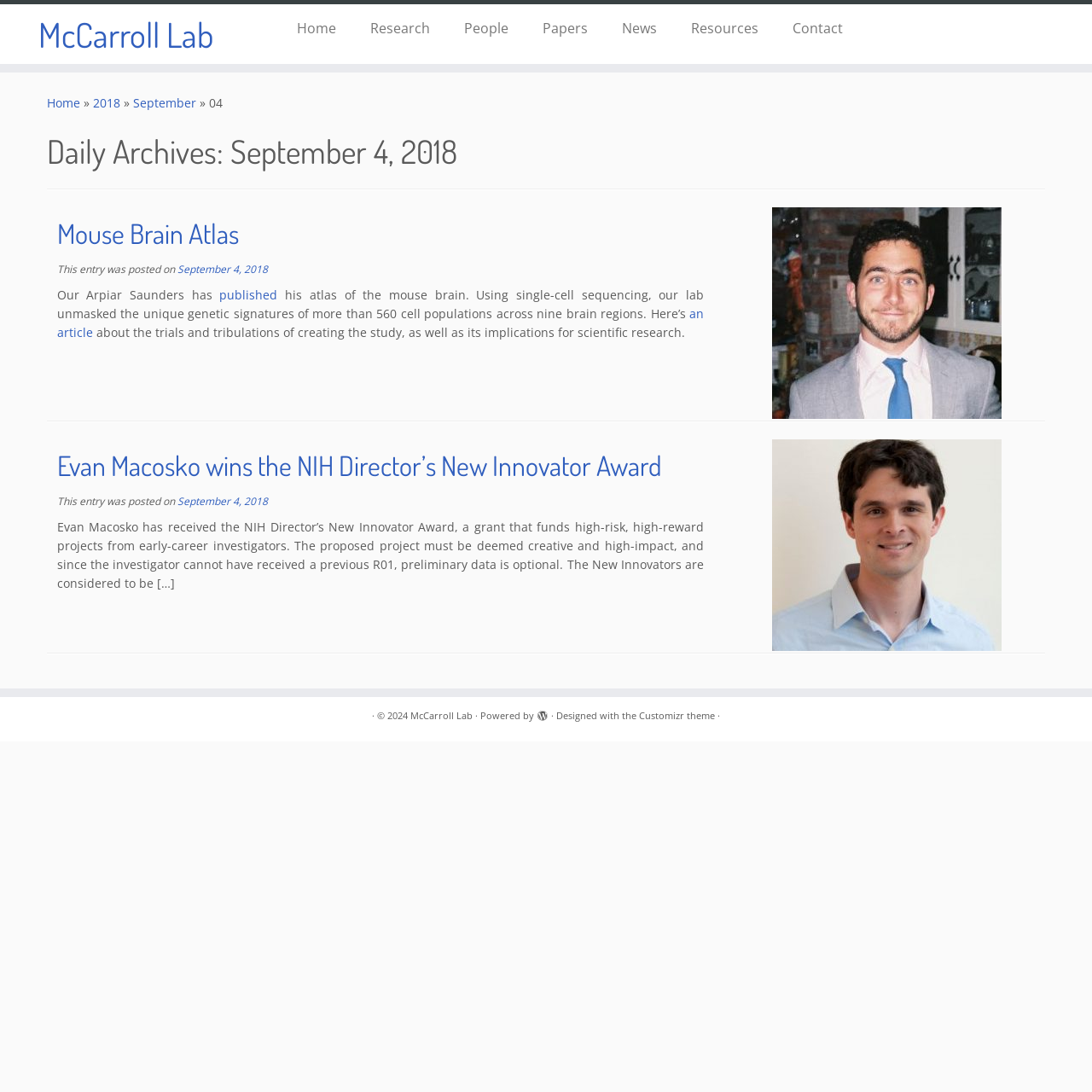Pinpoint the bounding box coordinates of the area that must be clicked to complete this instruction: "Click on the 'Home' link".

[0.268, 0.013, 0.324, 0.038]